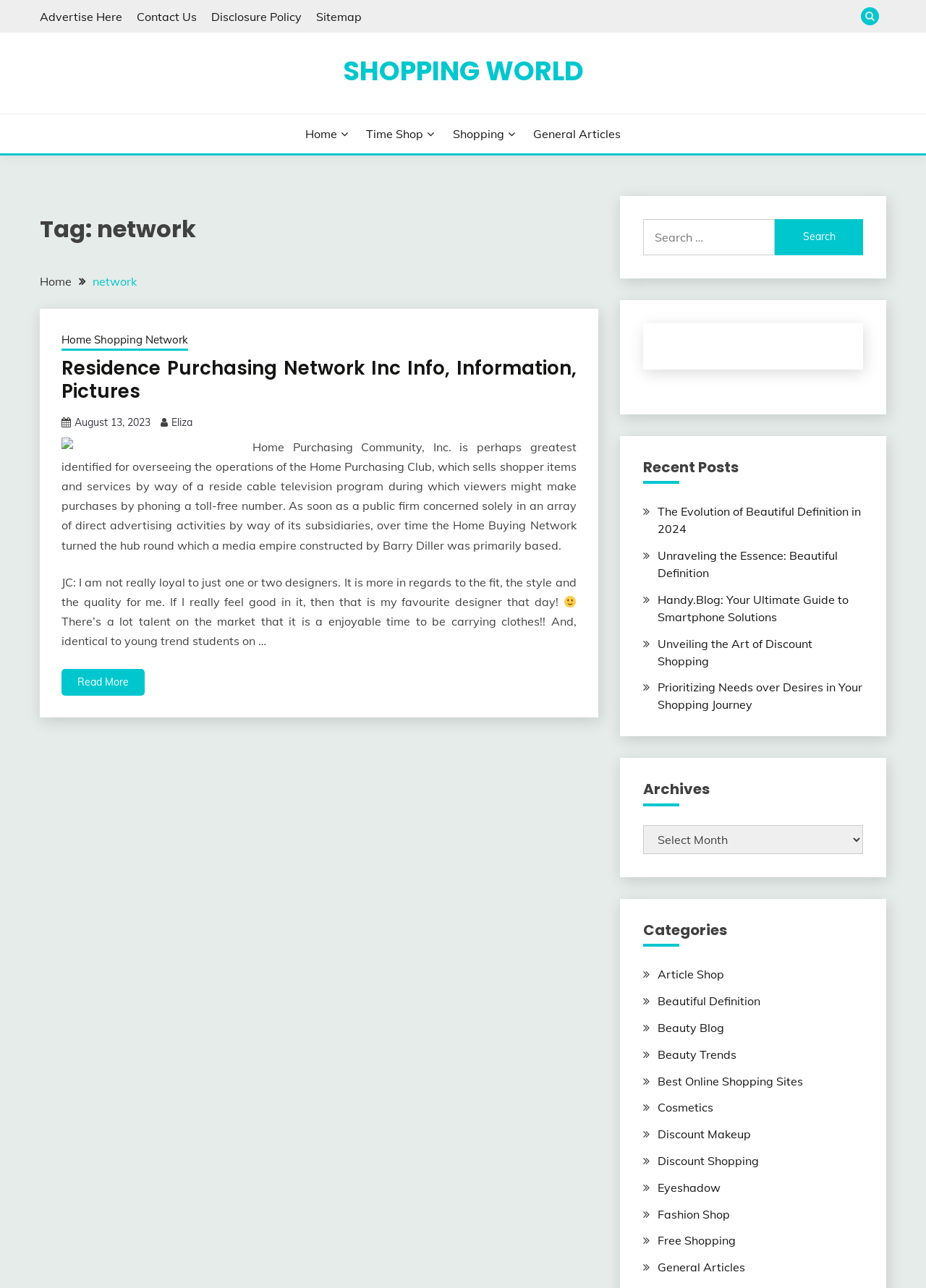Can you identify the bounding box coordinates of the clickable region needed to carry out this instruction: 'Read more about Home Shopping Network'? The coordinates should be four float numbers within the range of 0 to 1, stated as [left, top, right, bottom].

[0.066, 0.258, 0.203, 0.272]